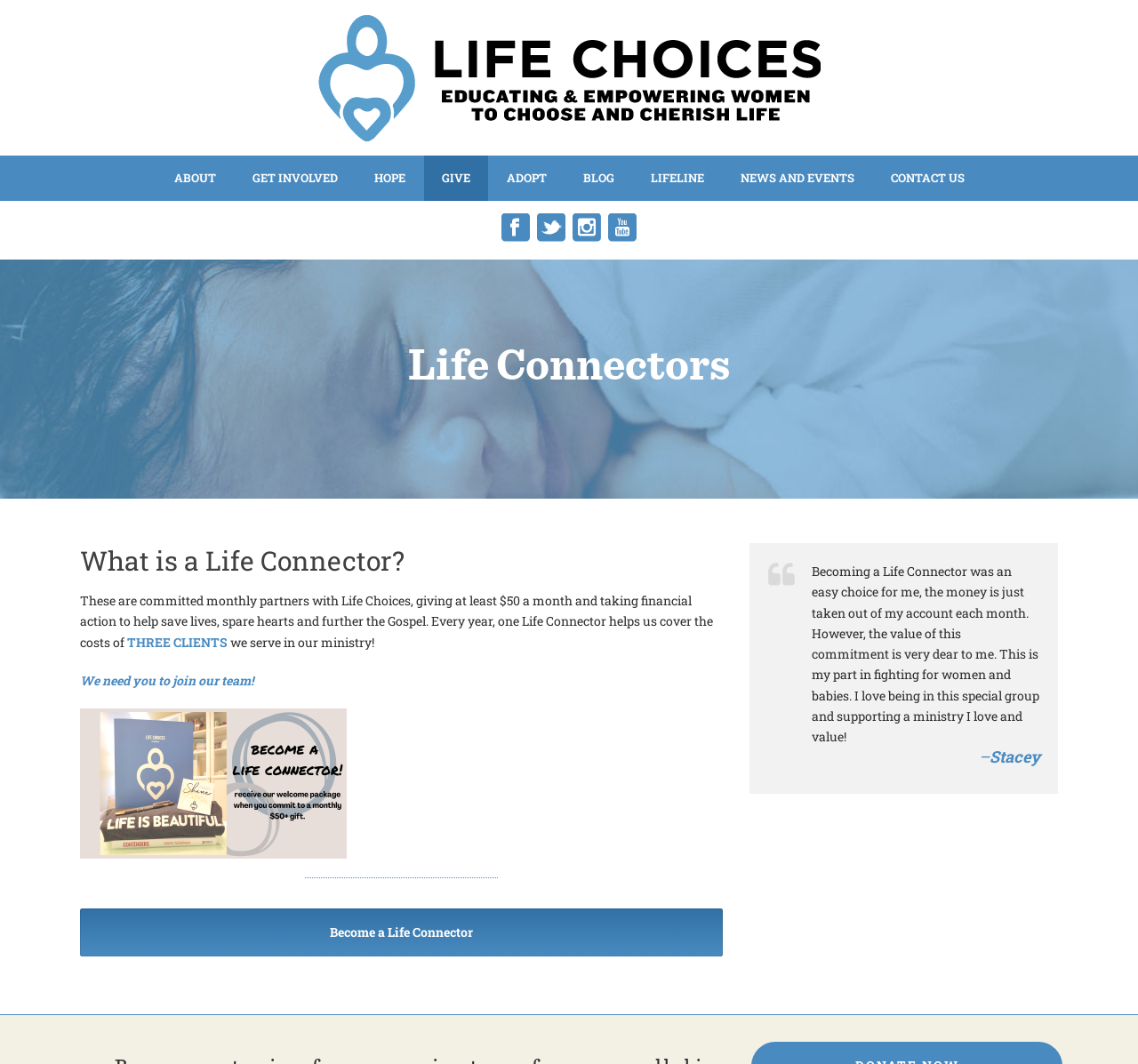Determine the bounding box coordinates for the clickable element required to fulfill the instruction: "Click the 'CONTACT US' link". Provide the coordinates as four float numbers between 0 and 1, i.e., [left, top, right, bottom].

[0.767, 0.146, 0.863, 0.189]